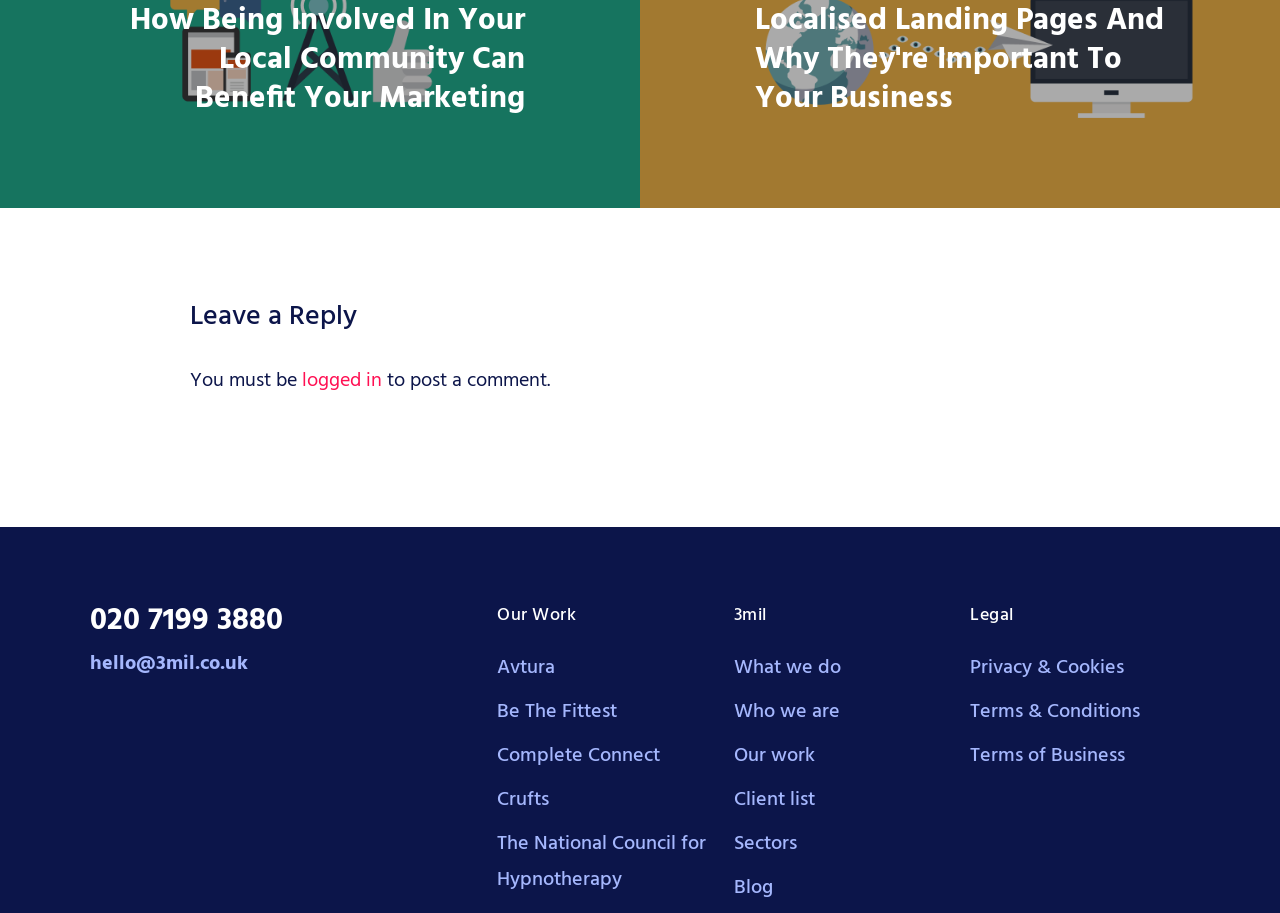Give a concise answer using one word or a phrase to the following question:
What is the phone number on the webpage?

020 7199 3880